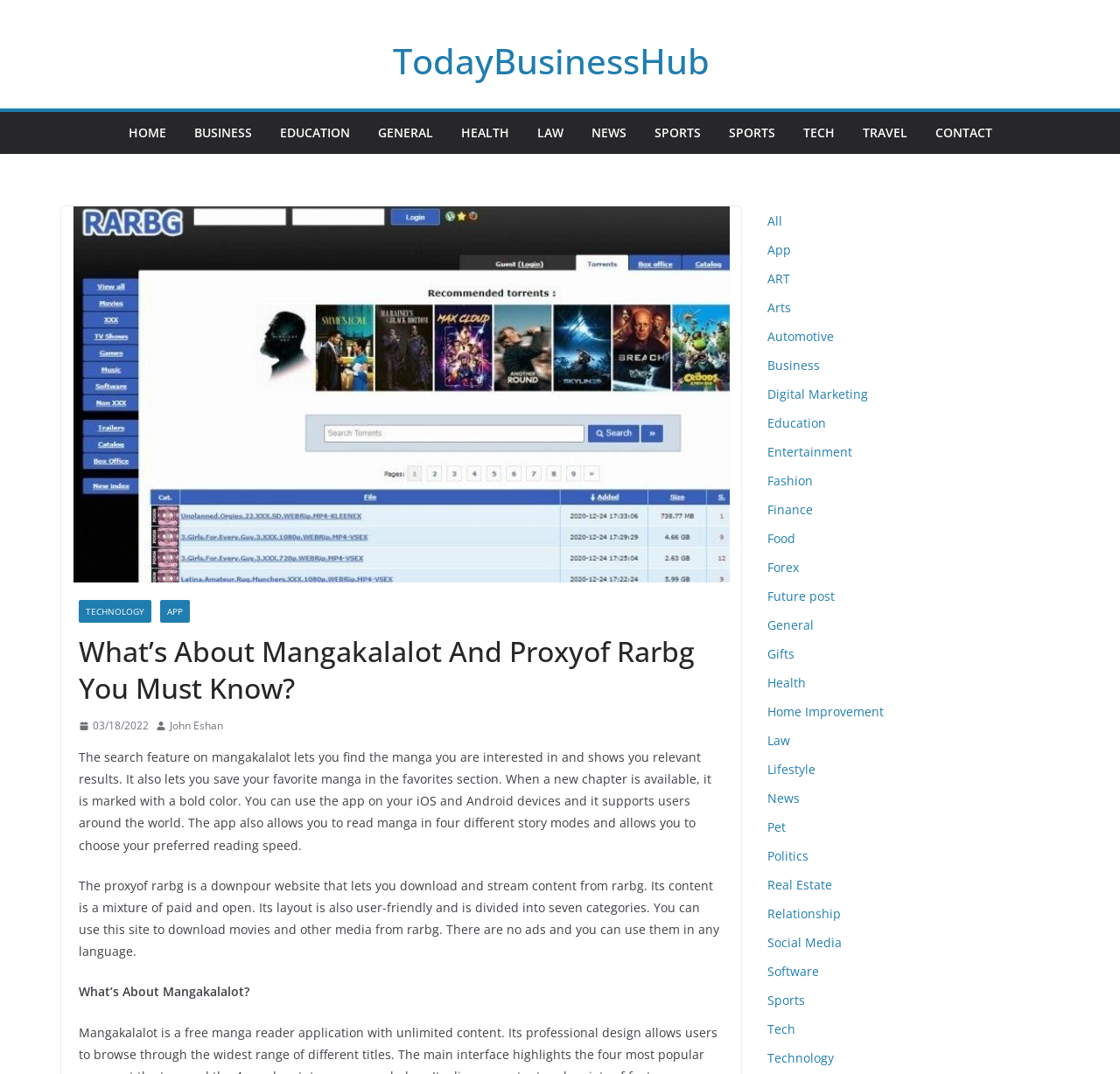What devices does Mangakalalot support?
Answer the question with detailed information derived from the image.

The webpage mentions that Mangakalalot can be used on iOS and Android devices, making it accessible to a wide range of users.